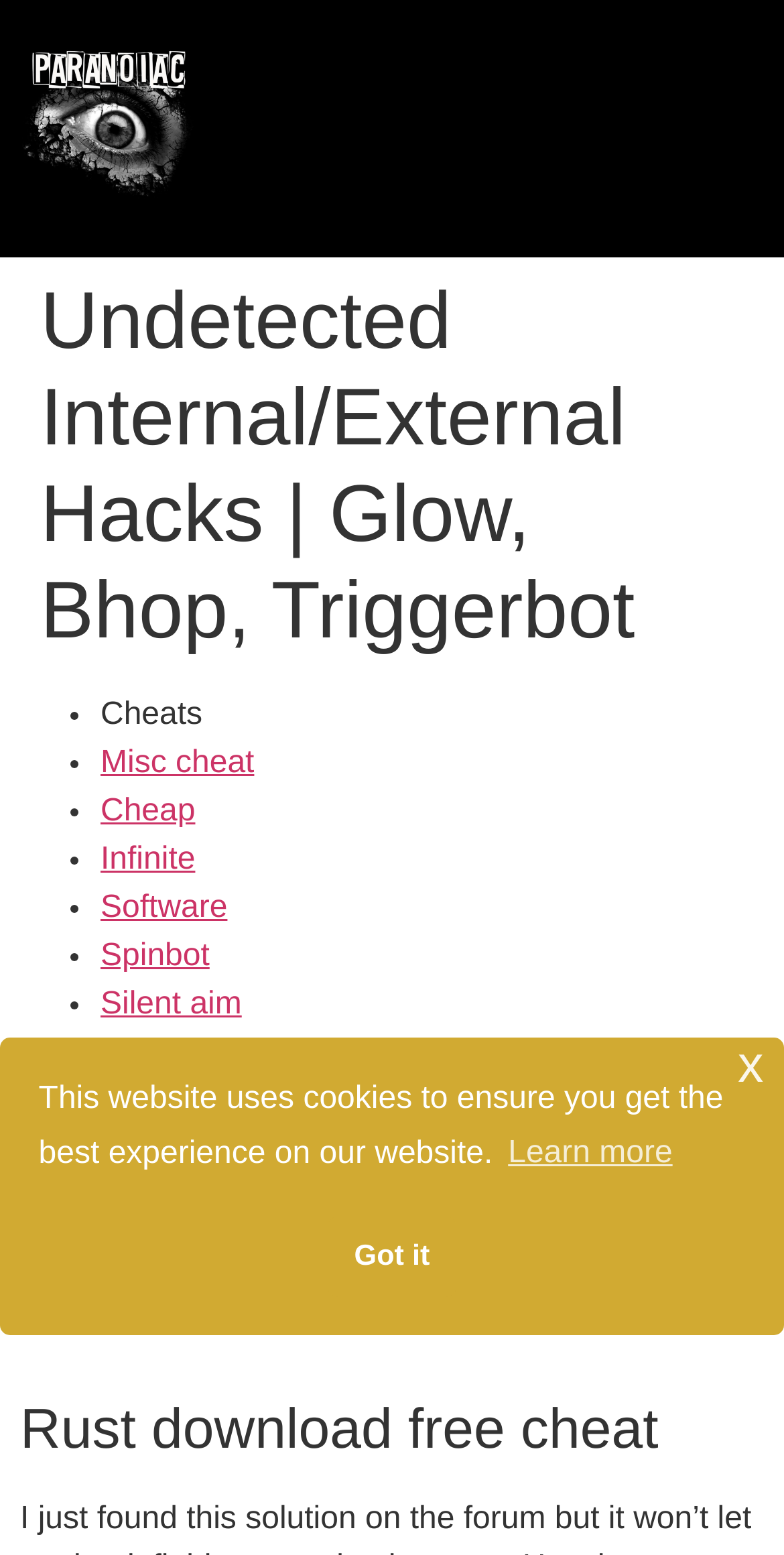Find and provide the bounding box coordinates for the UI element described with: "Learn more".

[0.64, 0.723, 0.866, 0.762]